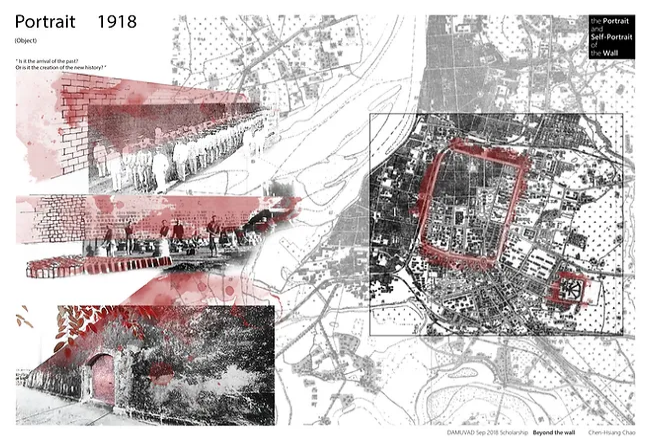Answer the question using only a single word or phrase: 
What is juxtaposed against the abstract interpretation of urban landscapes and maps?

A detailed illustration of a weathered stone wall